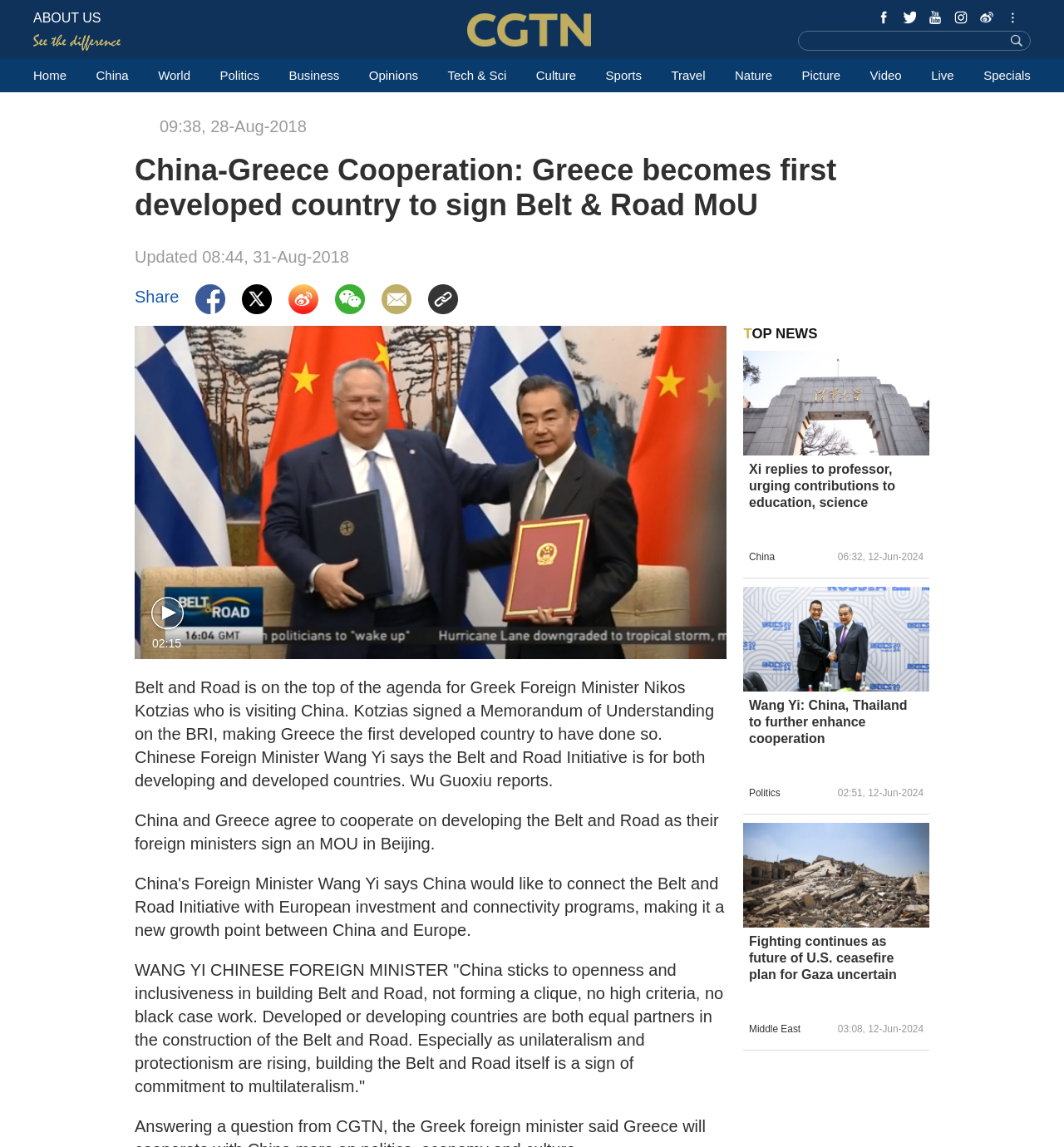Identify the bounding box coordinates for the UI element described as follows: "parent_node: Share". Ensure the coordinates are four float numbers between 0 and 1, formatted as [left, top, right, bottom].

[0.184, 0.248, 0.212, 0.274]